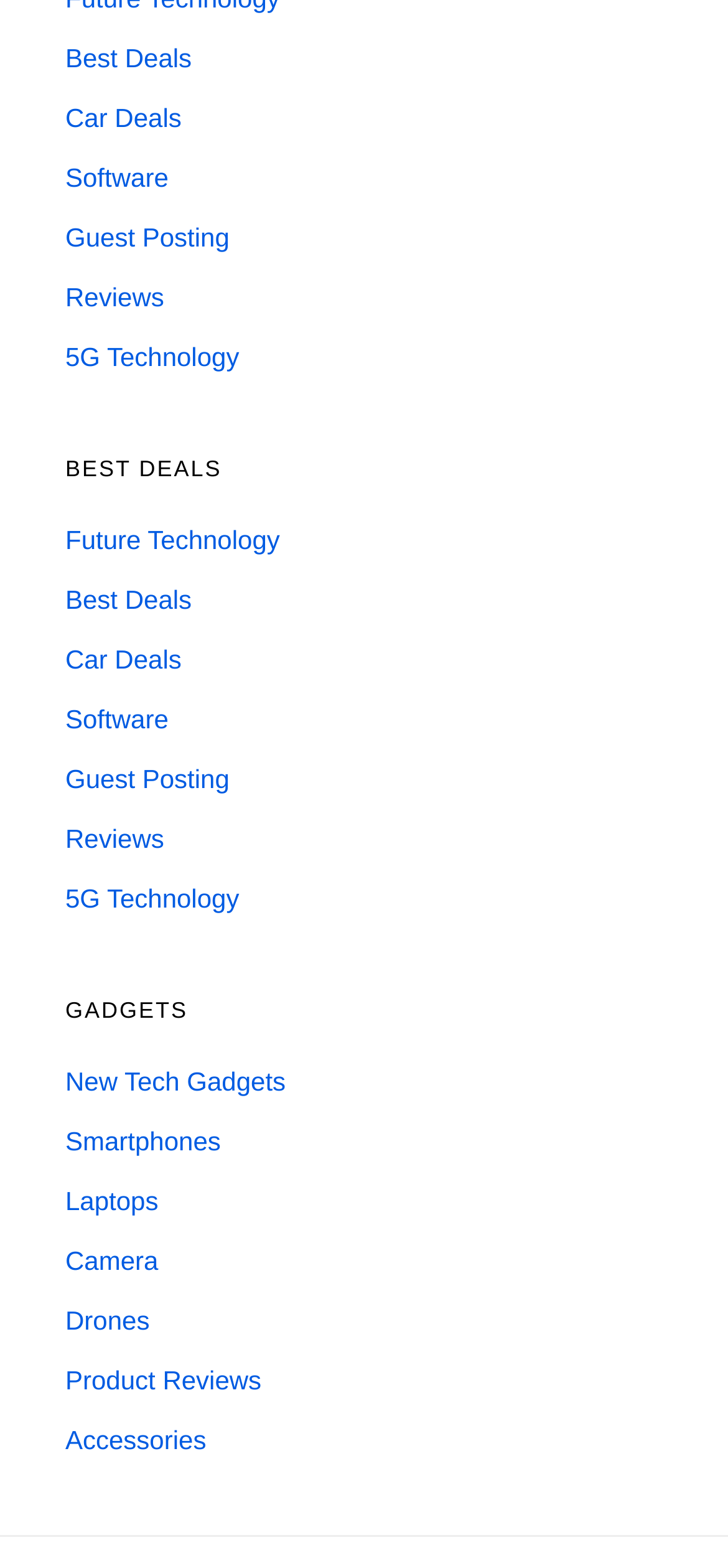Given the description "Guest Posting", determine the bounding box of the corresponding UI element.

[0.09, 0.142, 0.315, 0.161]